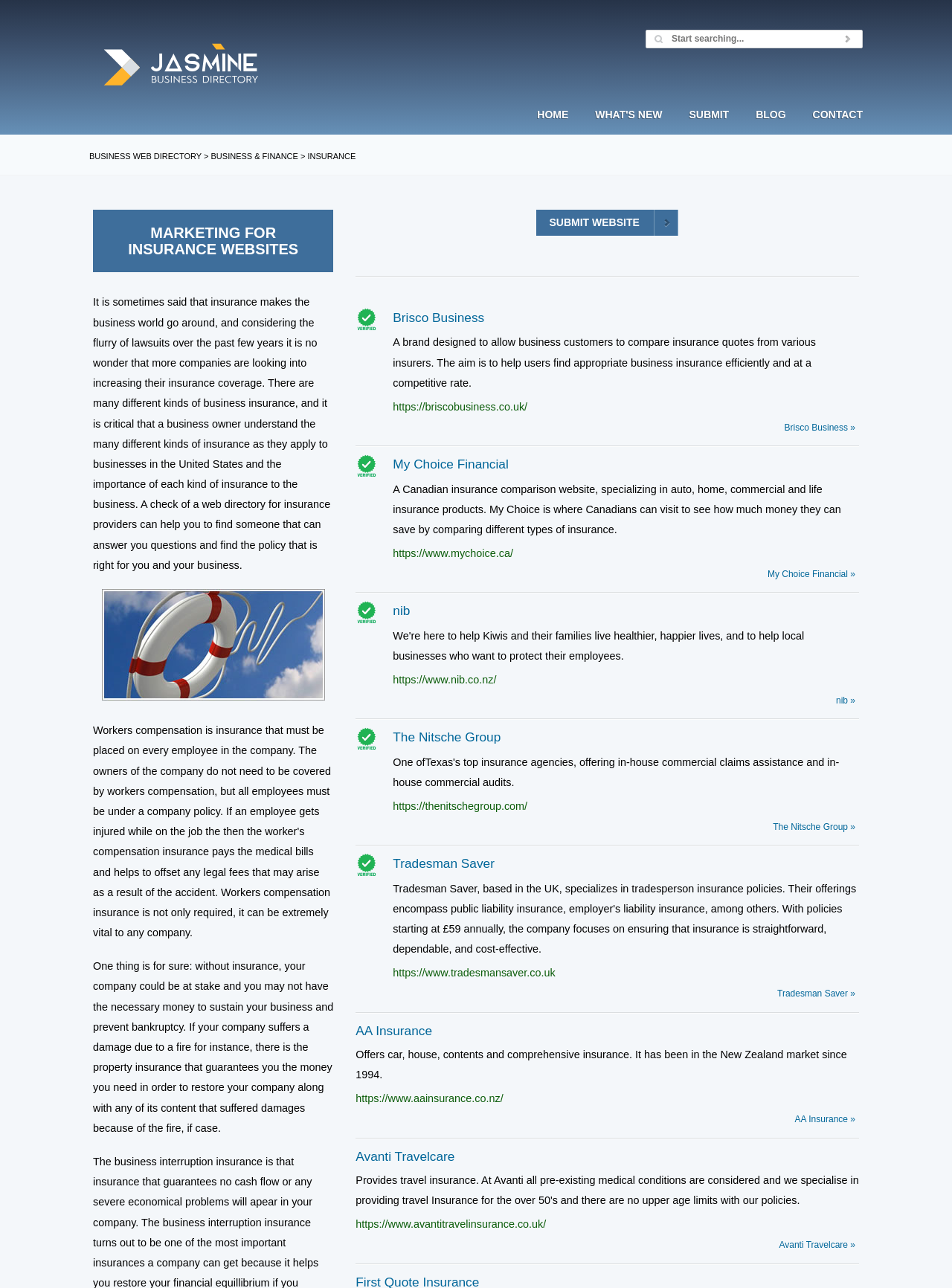Using the information in the image, give a detailed answer to the following question: What type of insurance is discussed in the first paragraph?

The first paragraph mentions that 'insurance makes the business world go around' and discusses the importance of insurance for businesses in the United States, indicating that the type of insurance being discussed is business insurance.